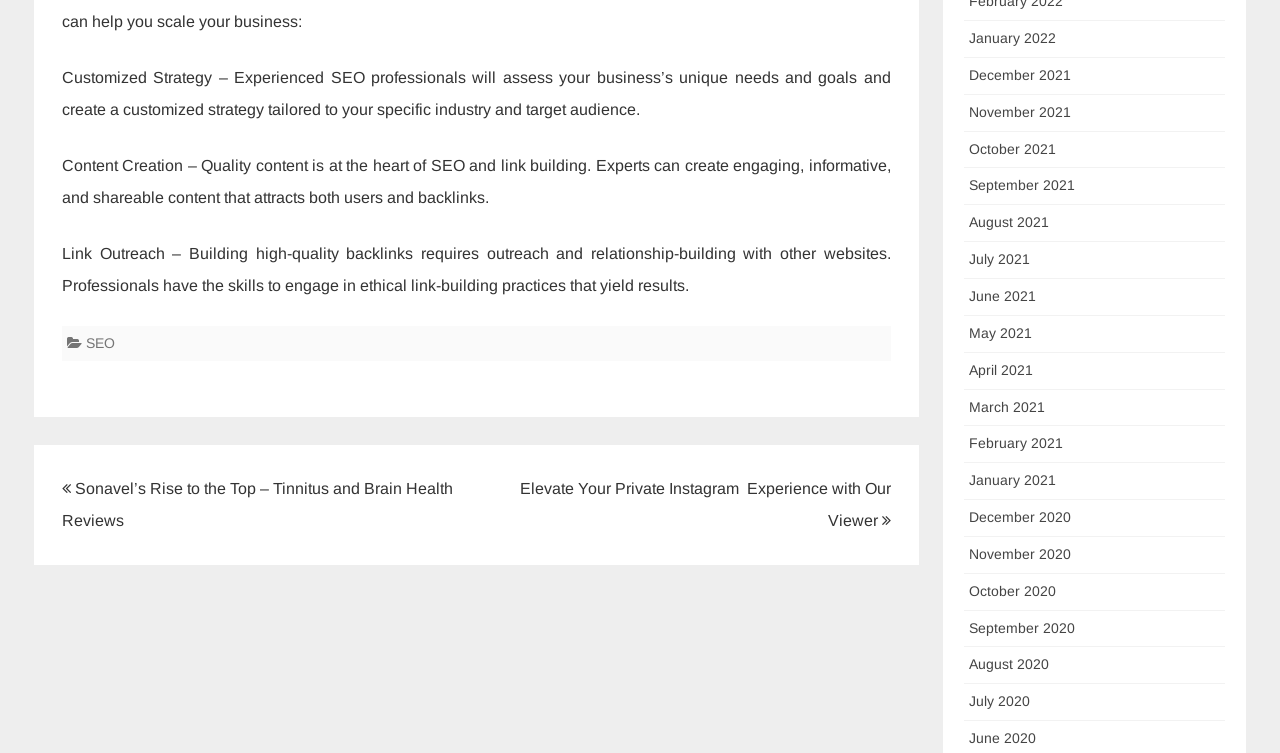Bounding box coordinates are specified in the format (top-left x, top-left y, bottom-right x, bottom-right y). All values are floating point numbers bounded between 0 and 1. Please provide the bounding box coordinate of the region this sentence describes: January 2022

[0.757, 0.04, 0.825, 0.061]